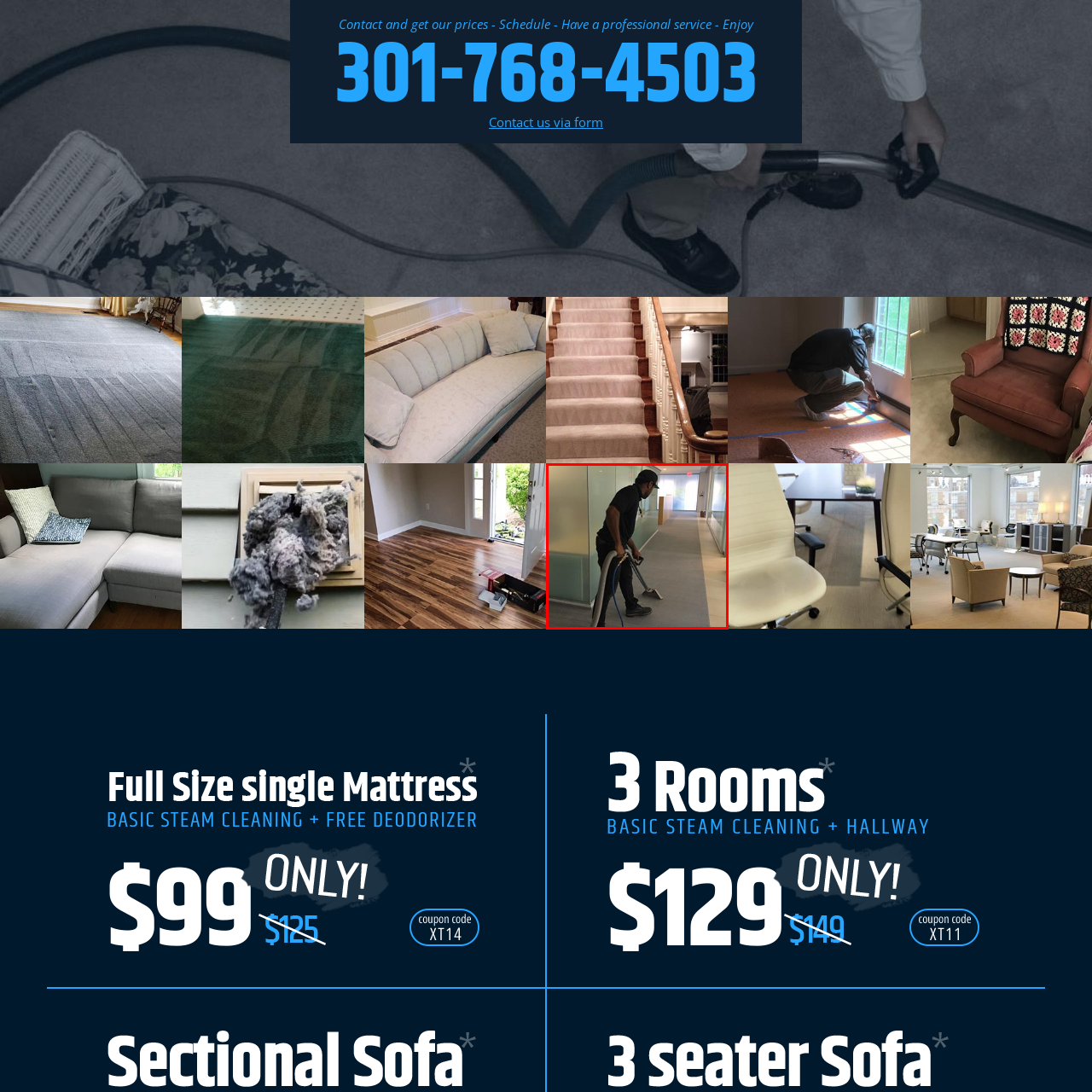Refer to the image marked by the red boundary and provide a single word or phrase in response to the question:
What type of equipment is the cleaner using?

Specialized steam cleaning equipment